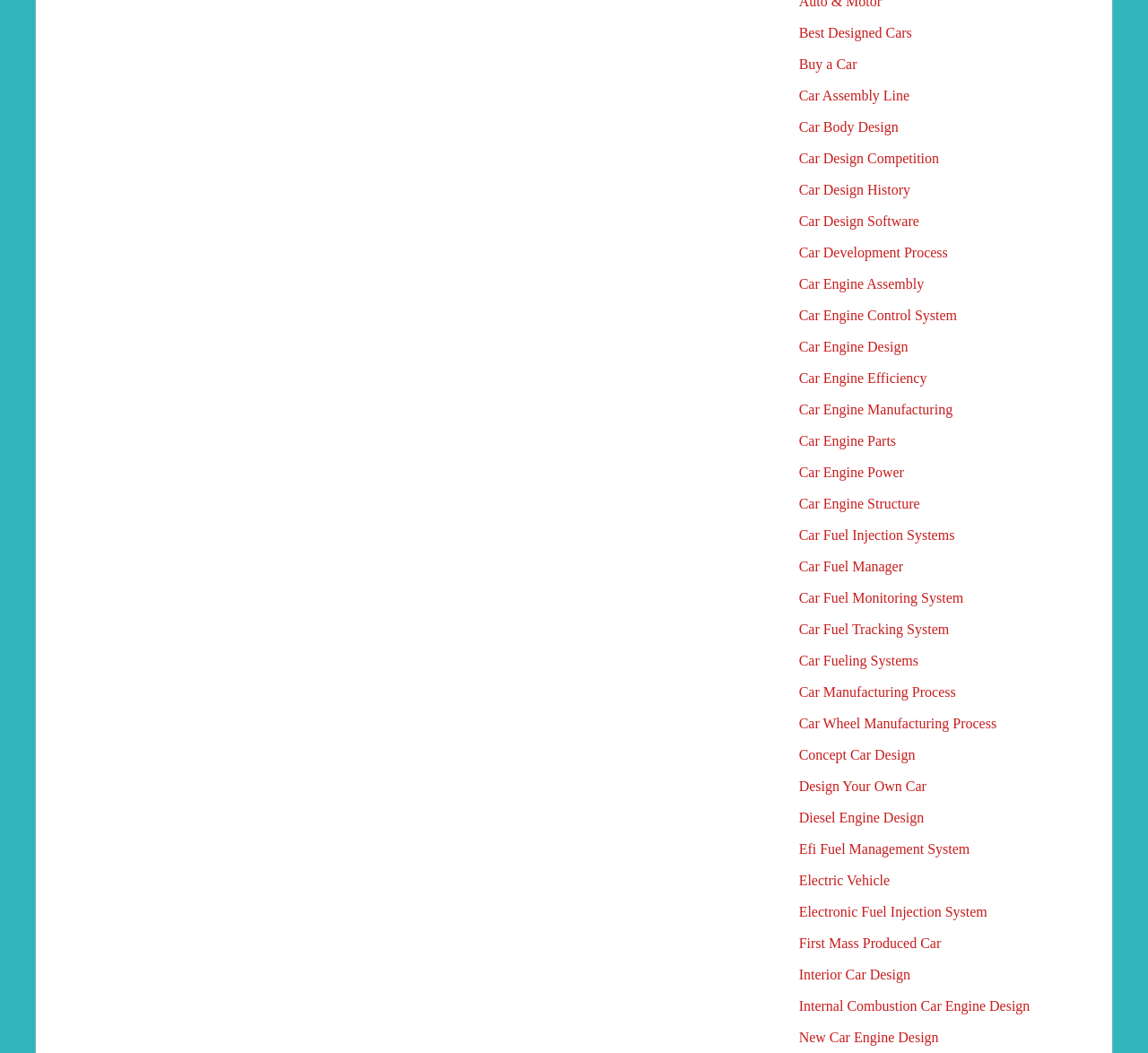Please specify the coordinates of the bounding box for the element that should be clicked to carry out this instruction: "Click on 'Best Designed Cars'". The coordinates must be four float numbers between 0 and 1, formatted as [left, top, right, bottom].

[0.696, 0.024, 0.794, 0.038]